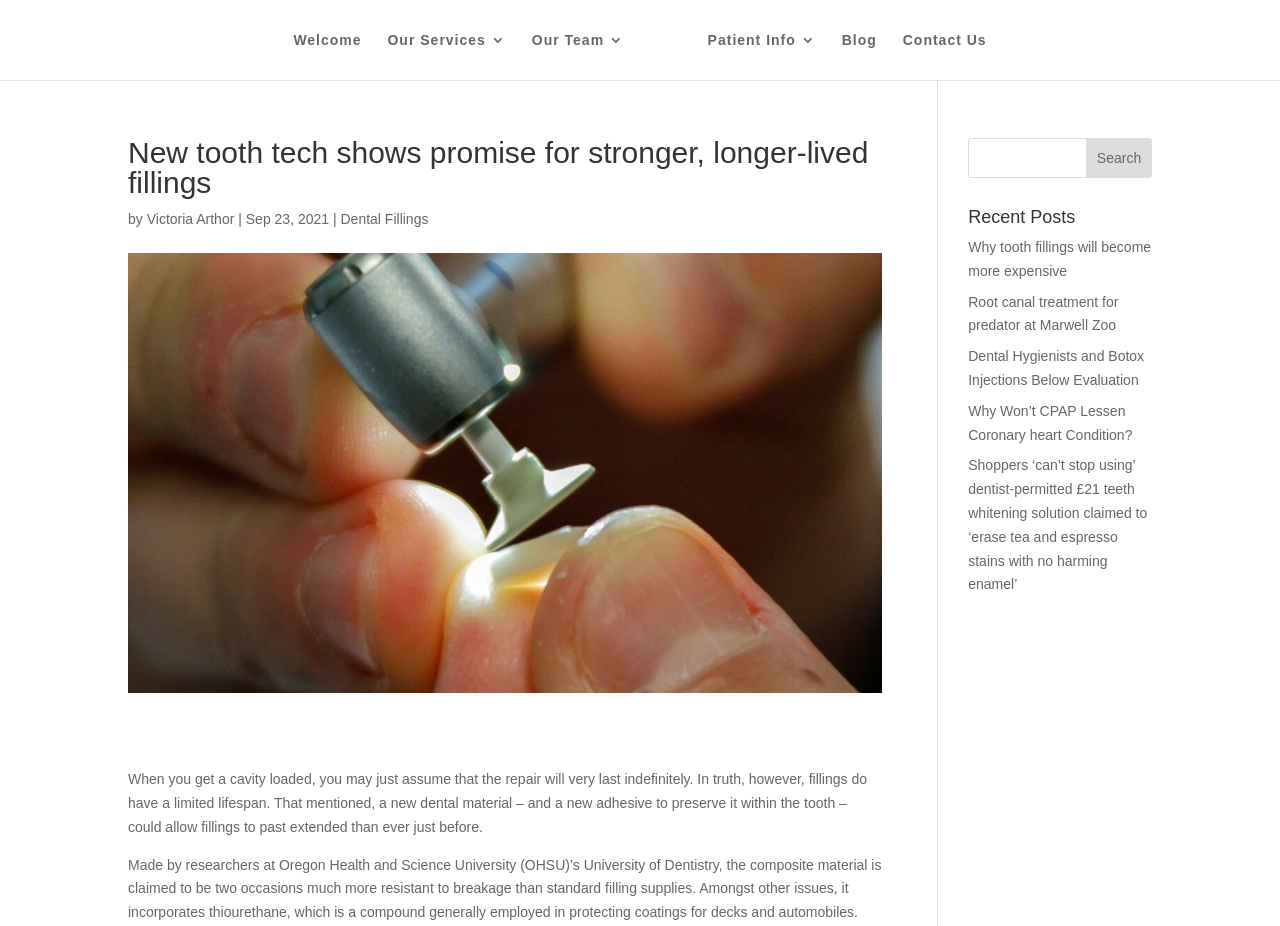Using the format (top-left x, top-left y, bottom-right x, bottom-right y), and given the element description, identify the bounding box coordinates within the screenshot: alt="Dr. Monica Puentes, DDS"

[0.505, 0.025, 0.533, 0.097]